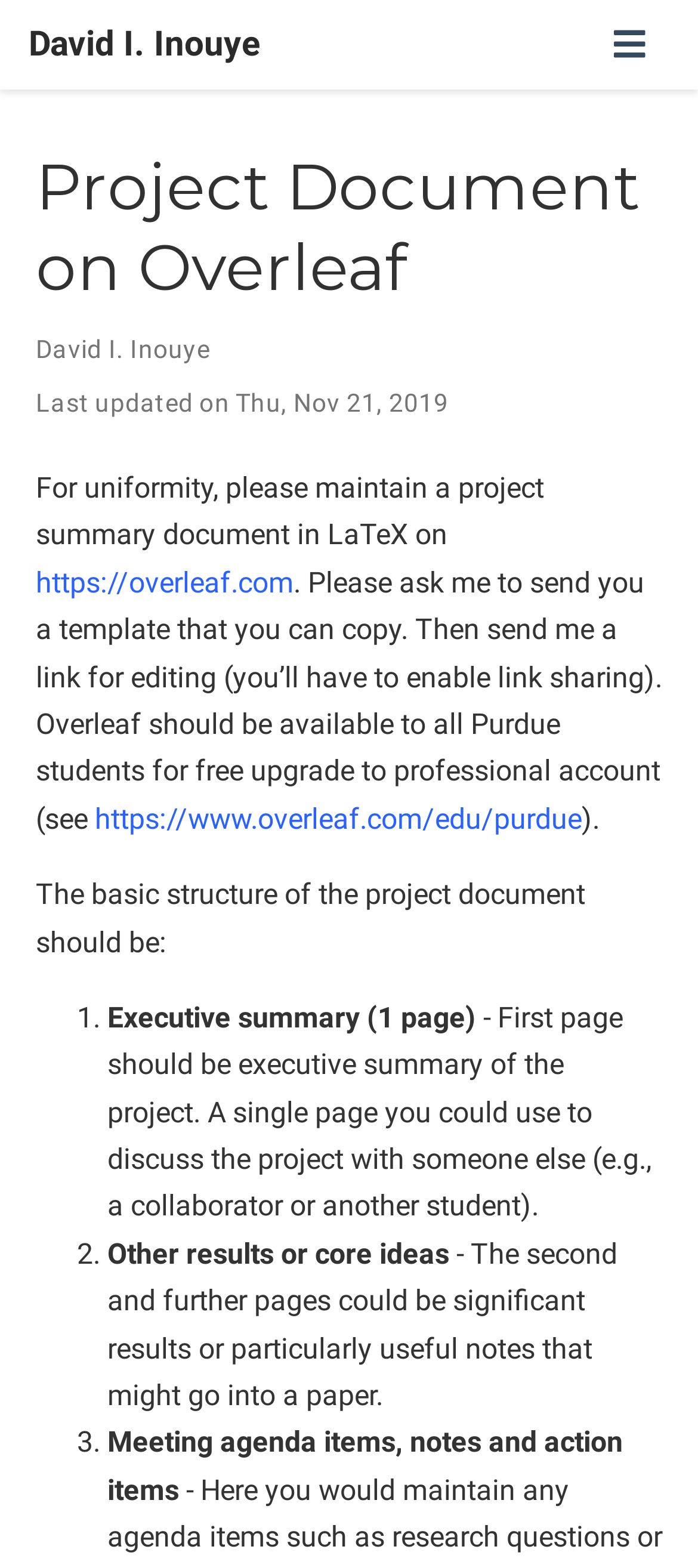Please provide a short answer using a single word or phrase for the question:
What is the author's name?

David I. Inouye